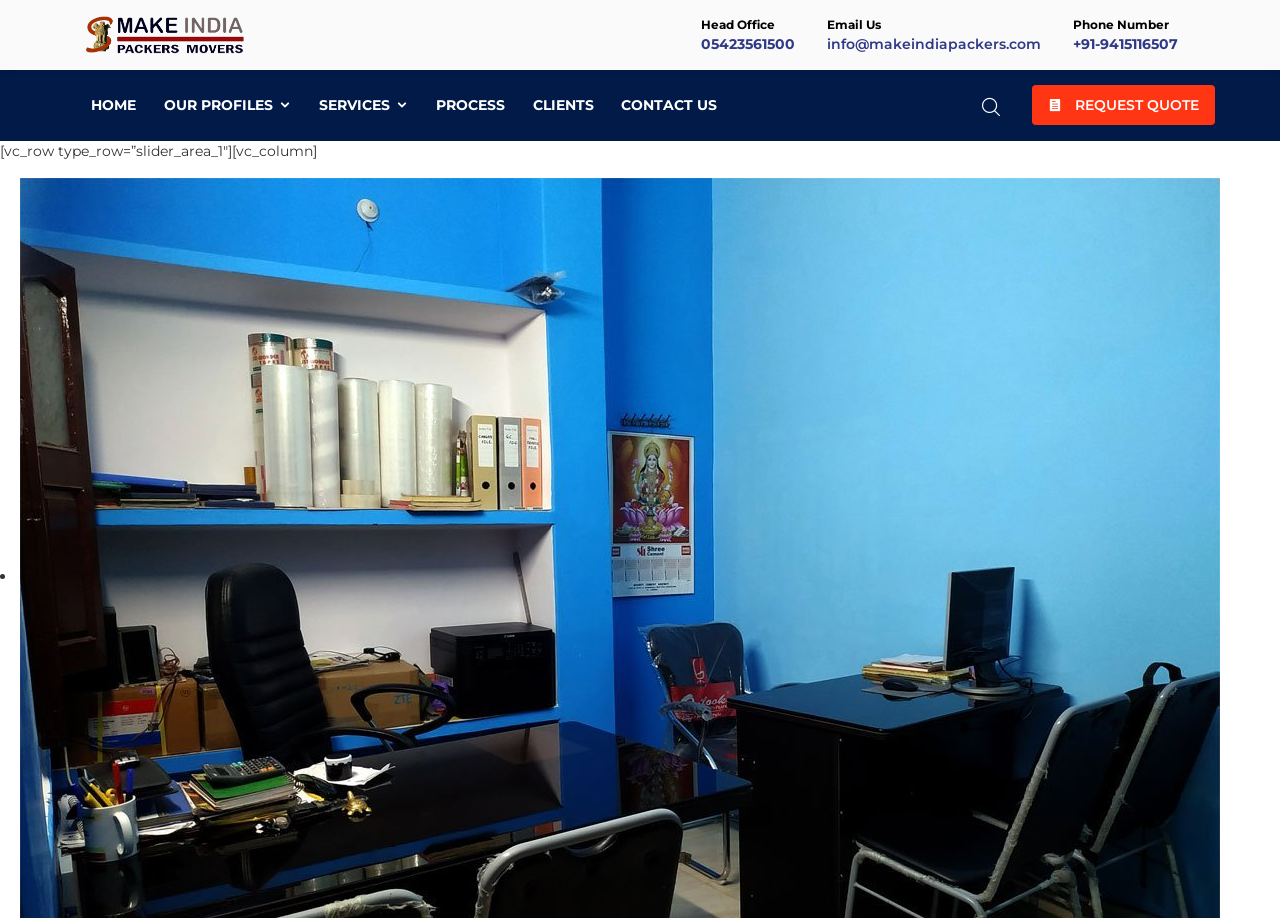Identify the bounding box for the described UI element. Provide the coordinates in (top-left x, top-left y, bottom-right x, bottom-right y) format with values ranging from 0 to 1: Clients

[0.407, 0.093, 0.473, 0.136]